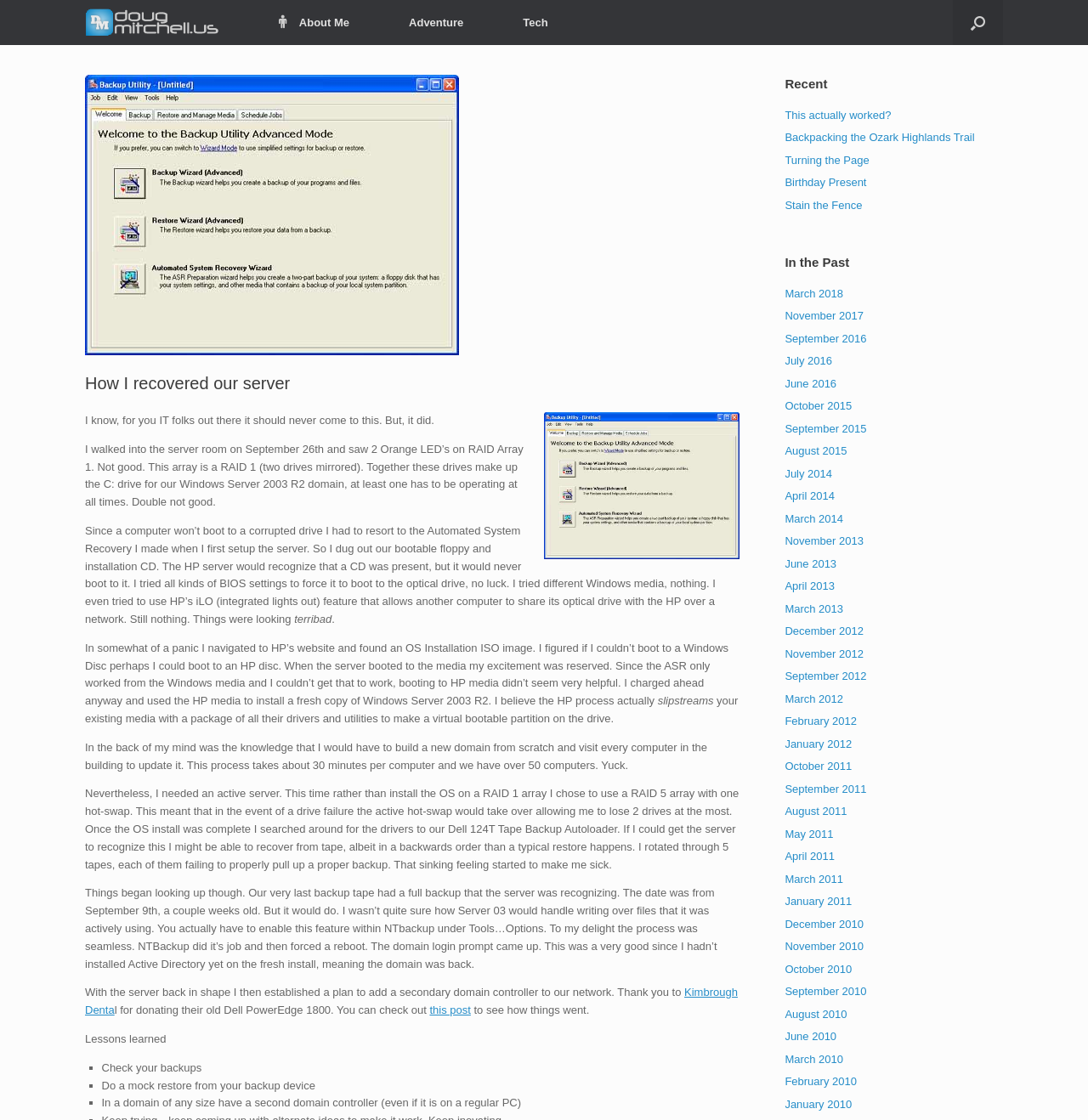Using the information in the image, give a comprehensive answer to the question: 
What is the first lesson learned from the experience?

The first lesson learned from the experience is to check your backups, which is mentioned in the 'Lessons learned' section at the bottom of the webpage.